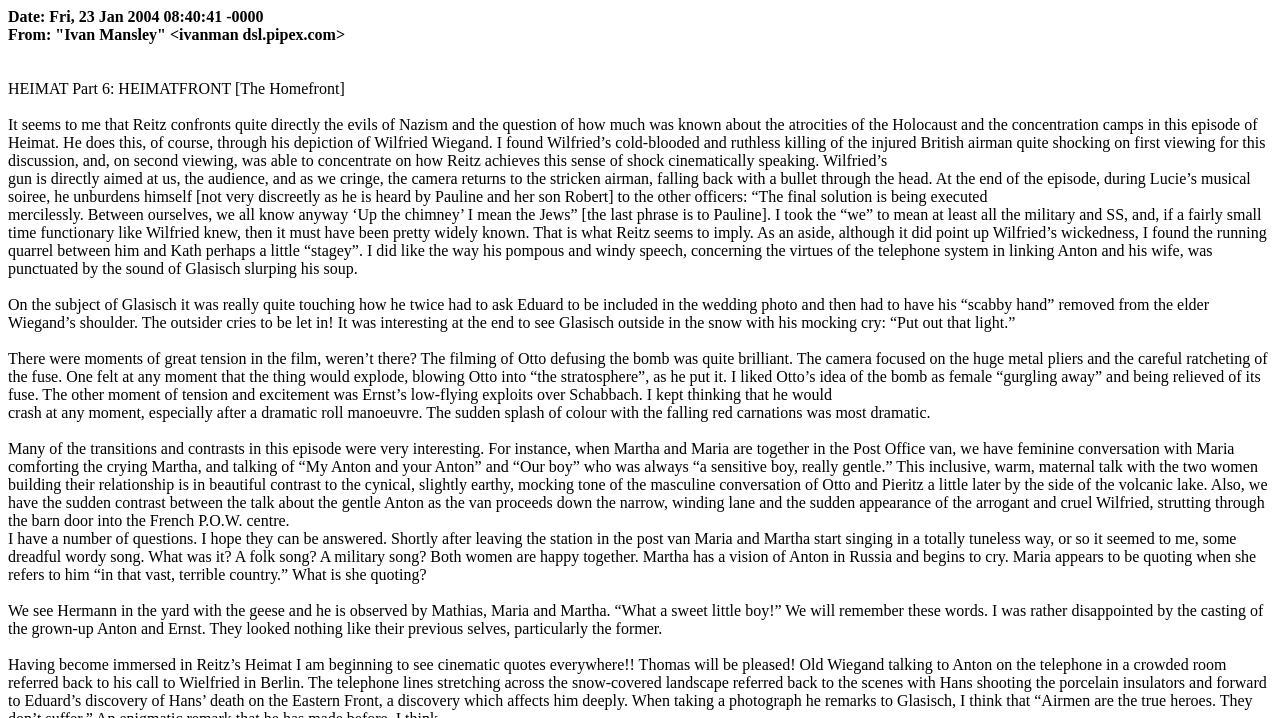Write an exhaustive caption that covers the webpage's main aspects.

This webpage appears to be a discussion forum or a blog post about a TV episode, specifically "HEIMAT Part 6: HEIMATFRONT [The Homefront]". The page is dominated by a lengthy text analysis of the episode, broken down into several paragraphs.

At the top of the page, there are three lines of metadata, including the date "Fri, 23 Jan 2004 08:40:41 -0000", the sender's information "From: 'Ivan Mansley' <ivanman dsl.pipex.com>", and the title of the episode "HEIMAT Part 6: HEIMATFRONT [The Homefront]".

The main content of the page is a detailed analysis of the episode, written in a formal and academic tone. The text is divided into several paragraphs, each discussing a specific aspect of the episode, such as the character of Wilfried Wiegand, the depiction of Nazism and the Holocaust, and the cinematography of certain scenes.

There are no images on the page, and the layout is simple and text-heavy. The text is arranged in a linear fashion, with each paragraph following the previous one in a vertical sequence. The font size and style appear to be consistent throughout the page, with no headings or subheadings to break up the text. Overall, the page has a dense and academic feel, suggesting that it is intended for readers who are familiar with the TV series and interested in in-depth analysis.